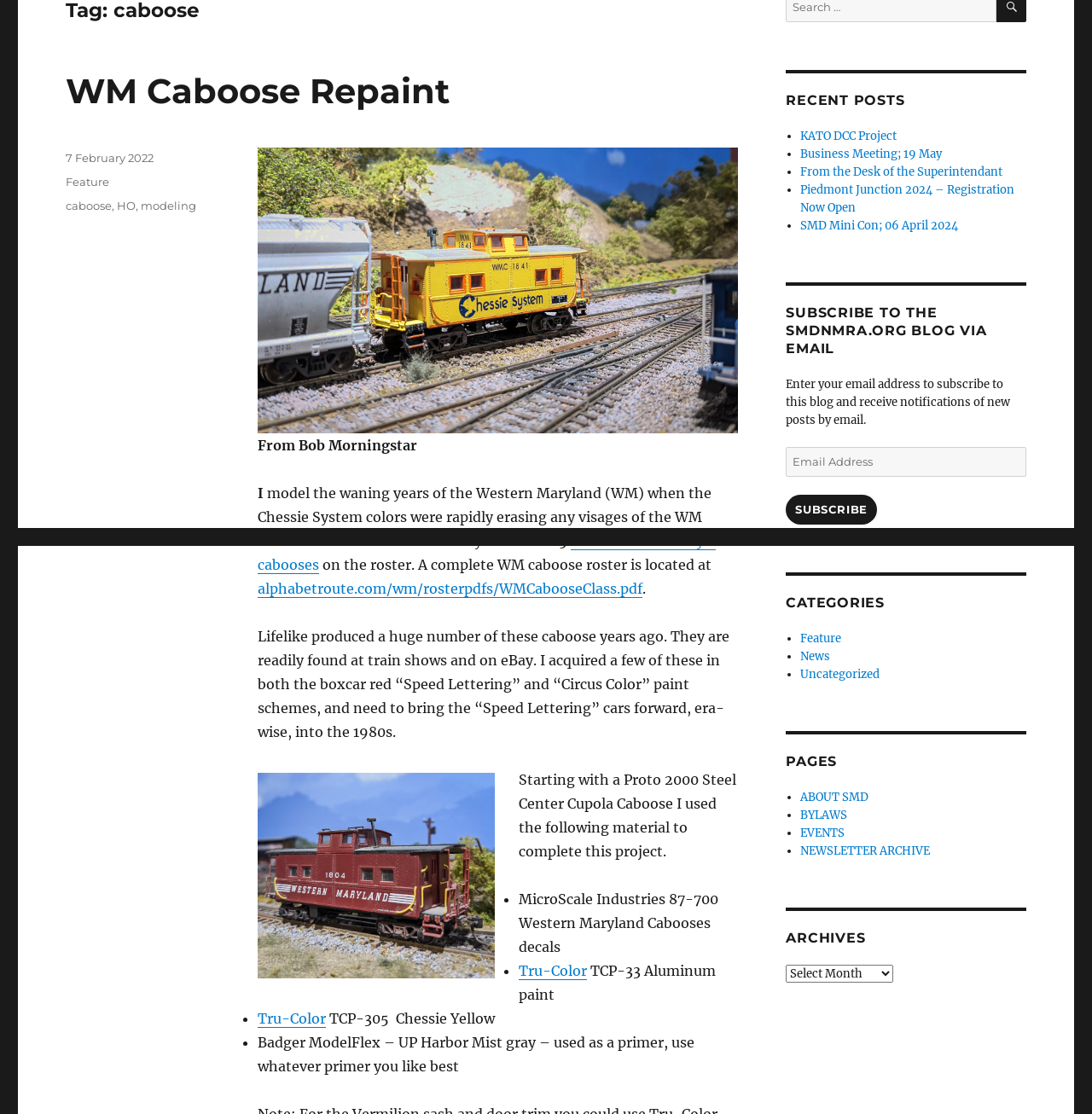Identify the bounding box for the described UI element. Provide the coordinates in (top-left x, top-left y, bottom-right x, bottom-right y) format with values ranging from 0 to 1: “Northeastern” style cabooses

[0.236, 0.478, 0.656, 0.515]